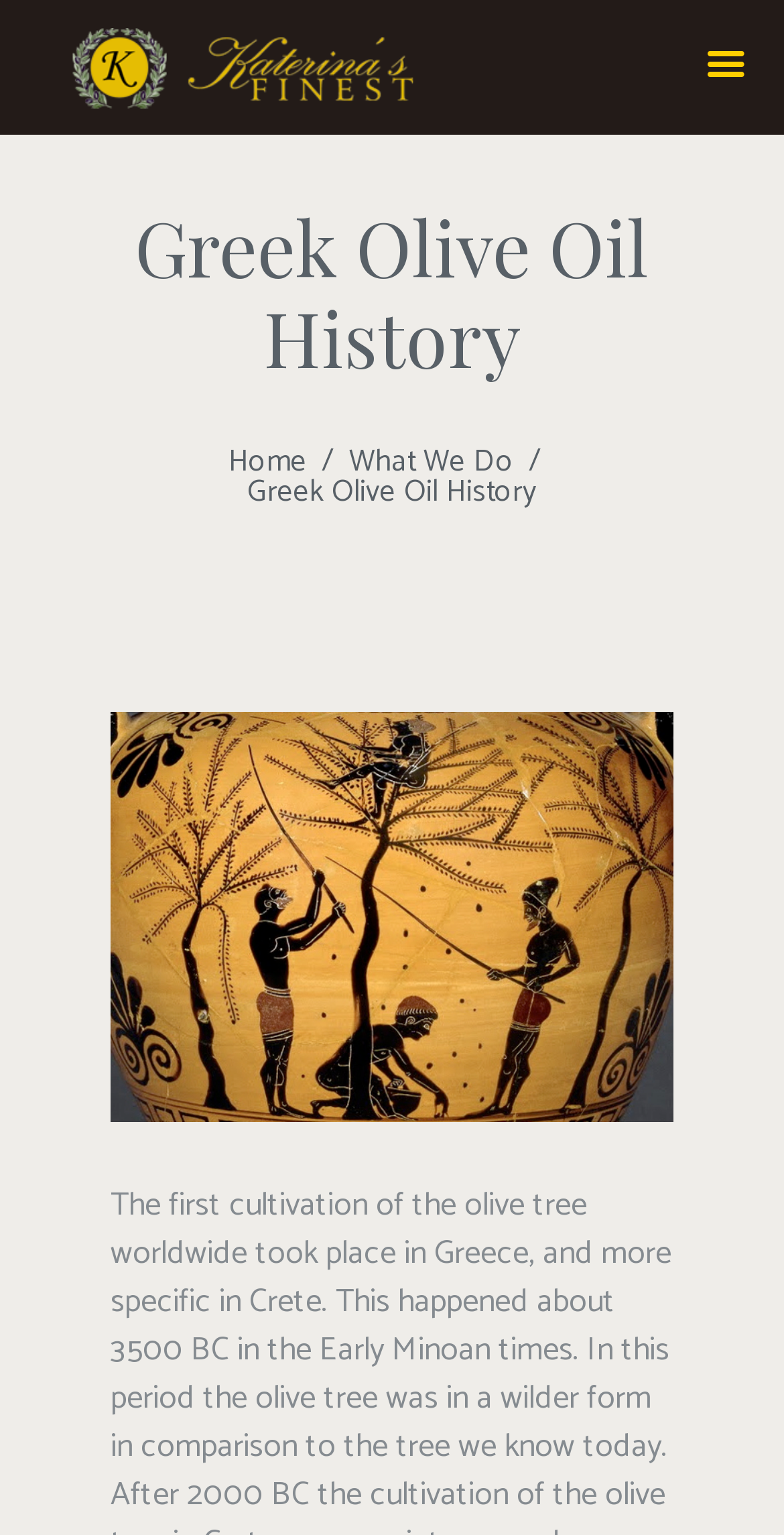Use a single word or phrase to answer this question: 
What is the purpose of the webpage?

To provide information